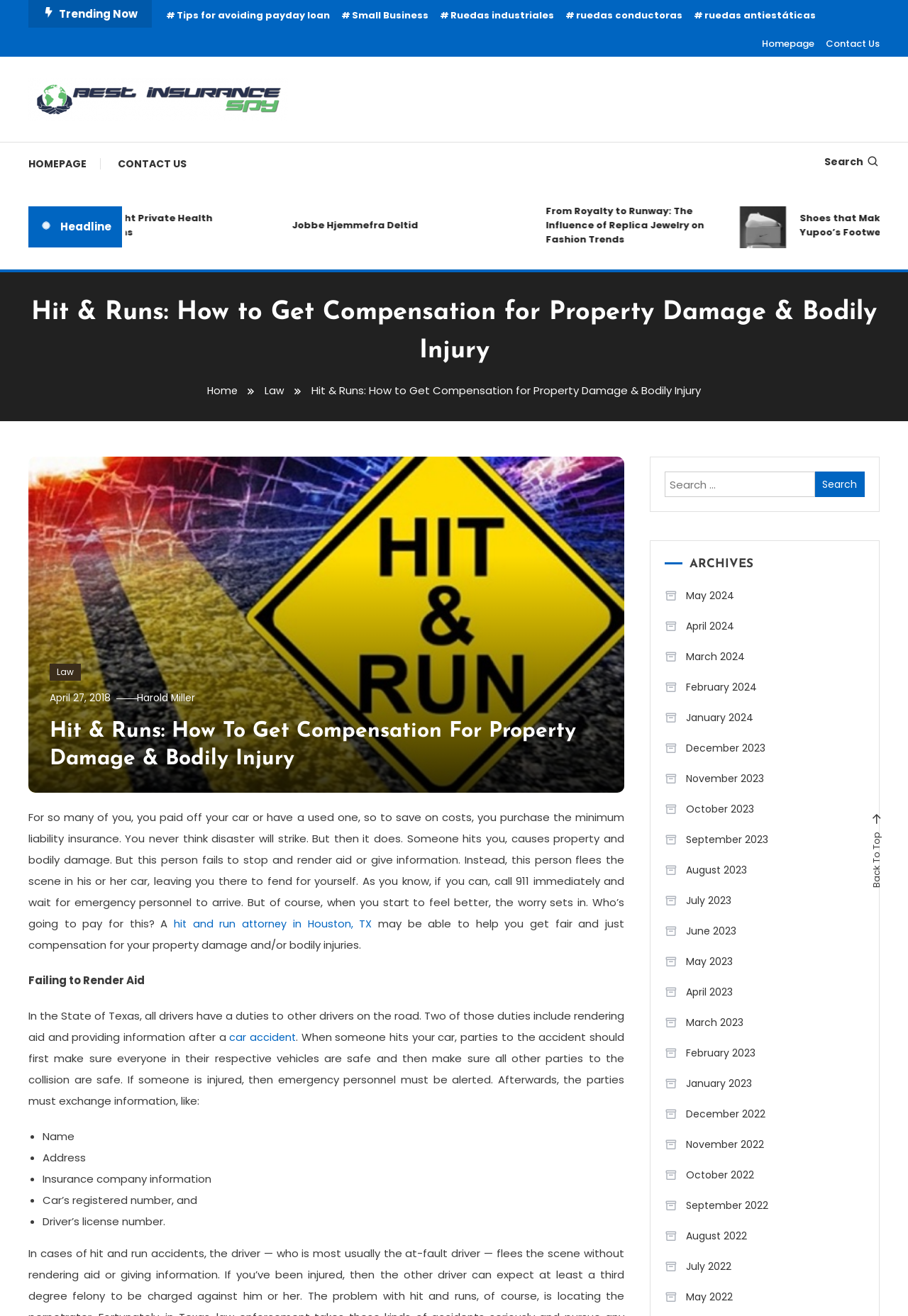Provide a one-word or one-phrase answer to the question:
What type of insurance is mentioned in the article?

Liability insurance